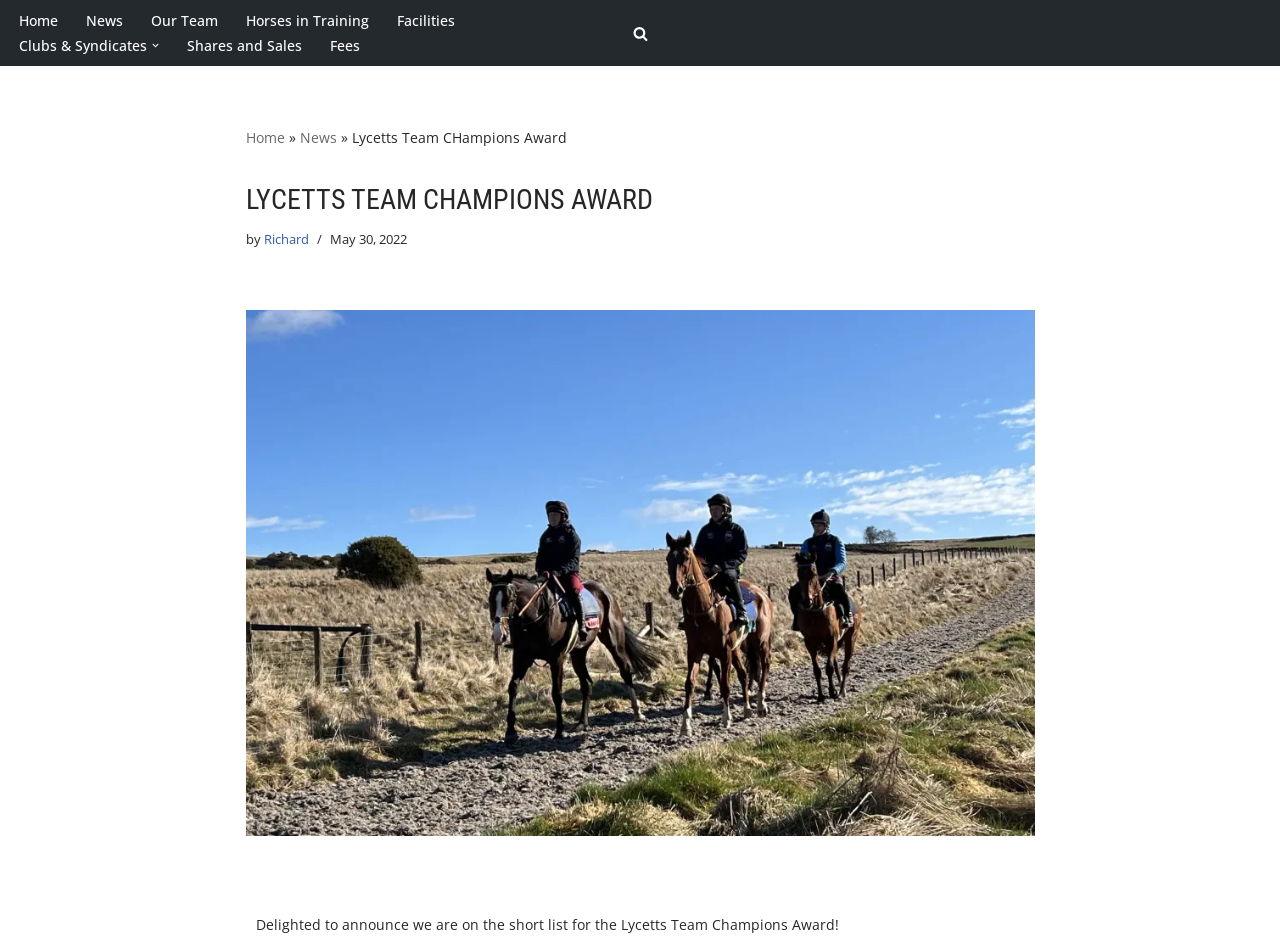What is the date of the announcement?
Provide a thorough and detailed answer to the question.

I found the answer by looking at the text content of the webpage, specifically the time element which contains the static text 'May 30, 2022', suggesting that this is the date of the announcement.